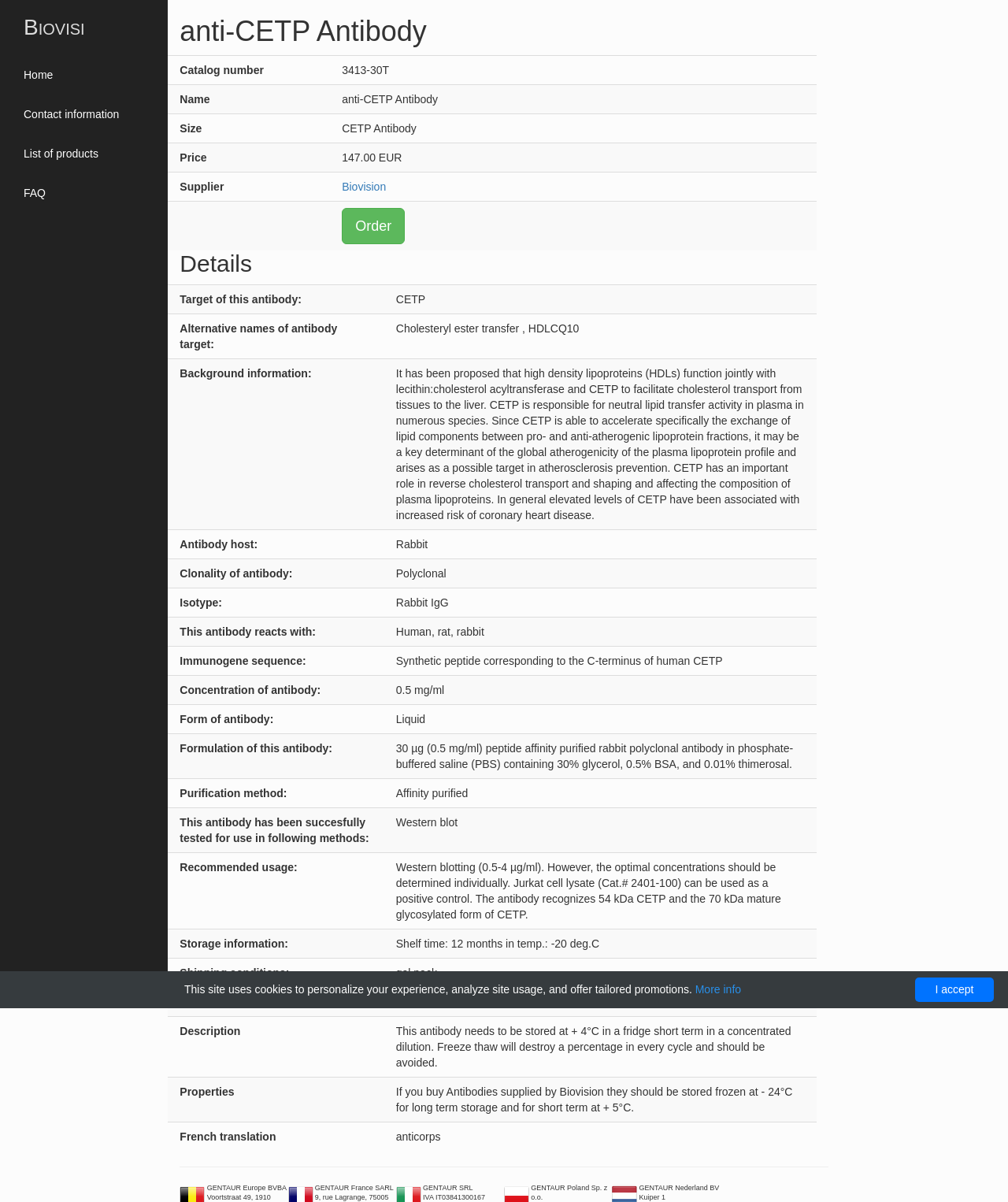Provide a thorough description of the webpage's content and layout.

This webpage is about an anti-CETP antibody product, specifically the 01012192270 product from Biovisi. At the top, there is a navigation menu with links to "Home", "Contact information", "List of products", and "FAQ". Below the navigation menu, there is a heading that reads "anti-CETP Antibody" followed by a catalog number, name, size, price, and supplier information.

The main content of the webpage is divided into two sections: "Details" and a section with no heading. The "Details" section provides information about the target of the antibody, alternative names, background information, antibody host, clonality, isotype, and immunogene sequence. The background information section provides a detailed description of the role of CETP in cholesterol transport and its association with coronary heart disease.

The second section provides detailed product information, including concentration, formulation, purification method, recommended usage, storage information, shipping conditions, and handling instructions. There are also sections for French translation and properties of the antibody.

At the bottom of the webpage, there is a separator line followed by a section with company information, including addresses and tax IDs for different countries. There is also a cookie policy notice with a link to "More info". Finally, there is an "I accept" button at the bottom right corner of the webpage.